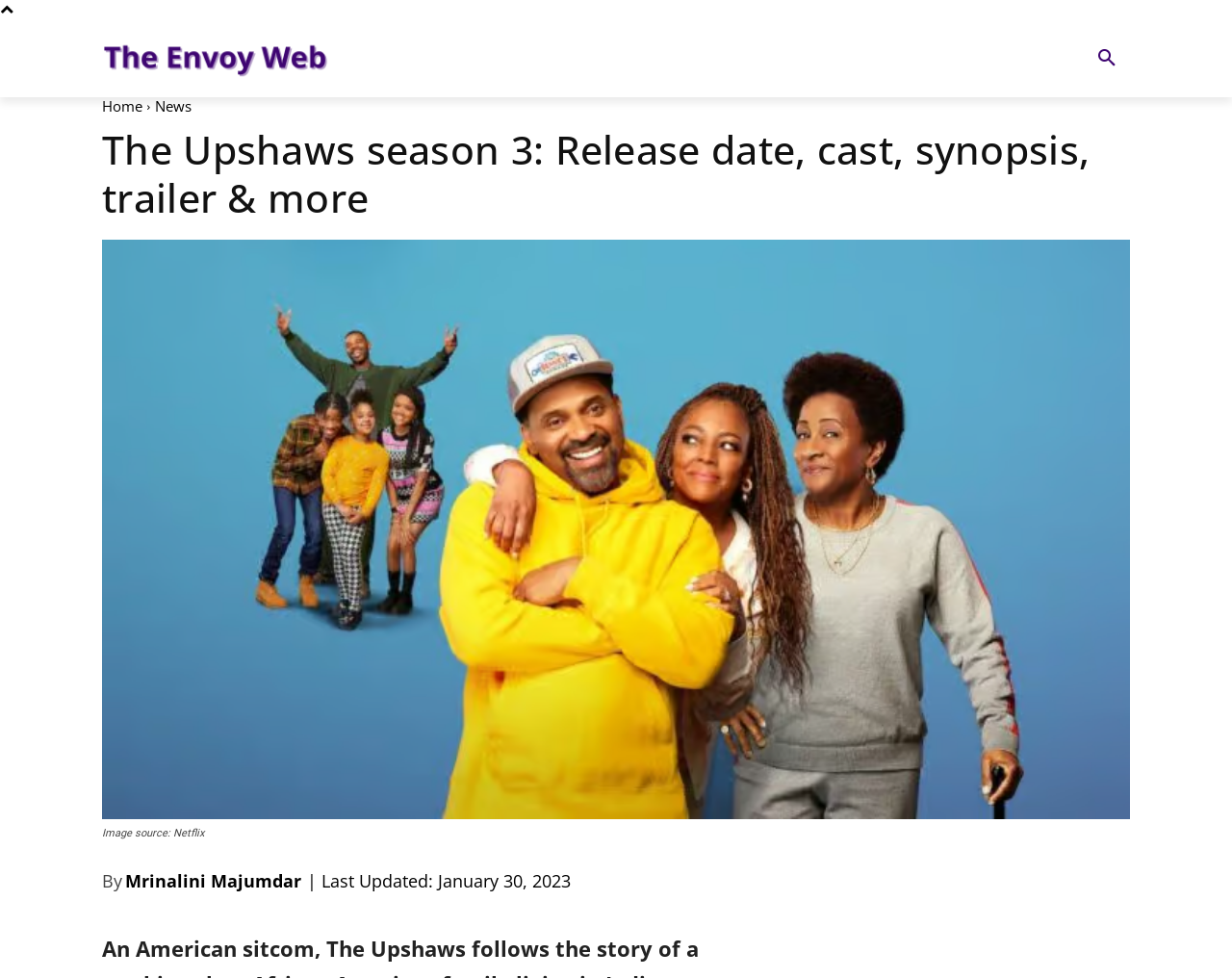Find the bounding box coordinates of the area to click in order to follow the instruction: "Search for something".

[0.88, 0.036, 0.917, 0.084]